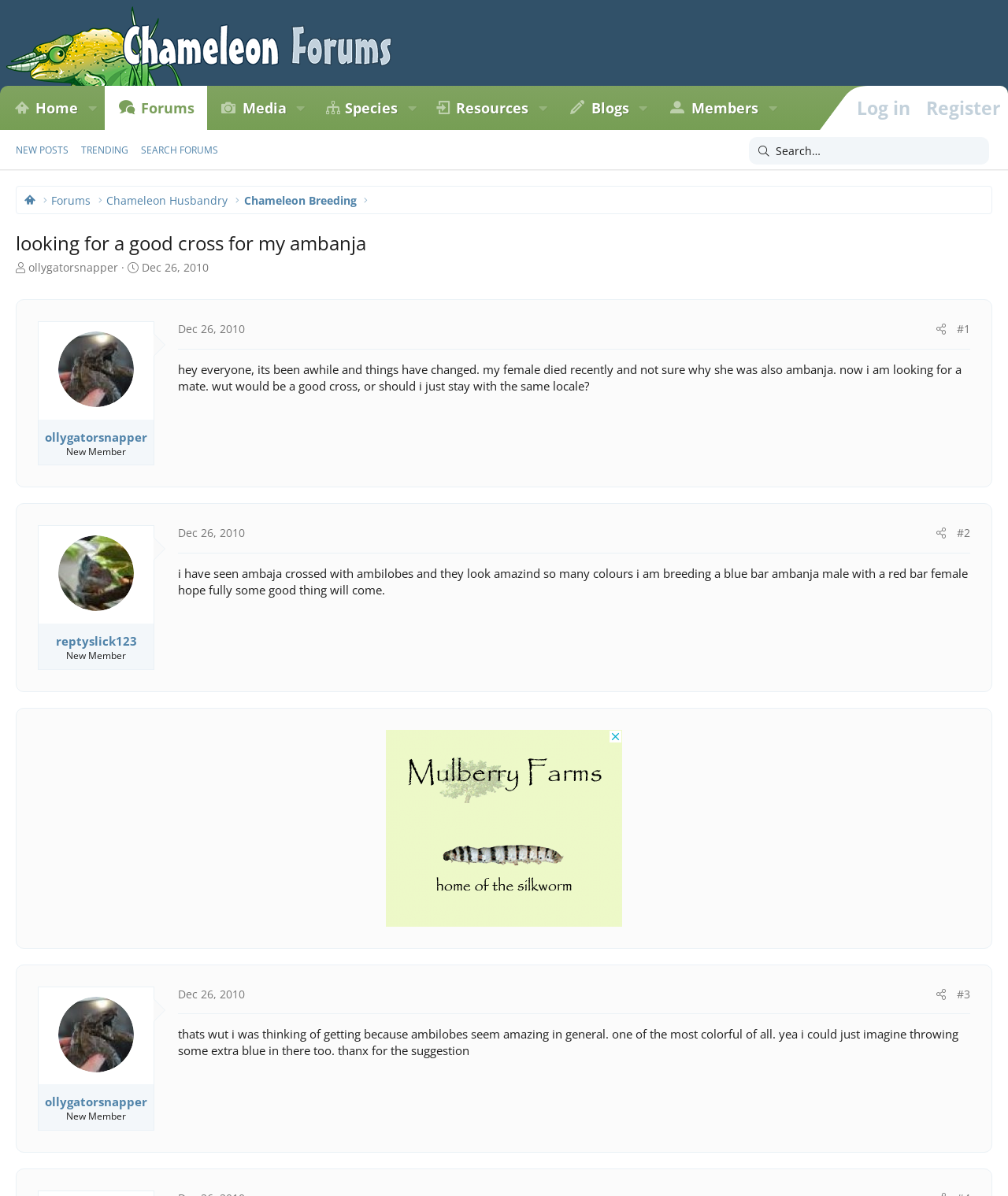Determine the bounding box coordinates of the clickable element necessary to fulfill the instruction: "Click on the 'Log in' link". Provide the coordinates as four float numbers within the 0 to 1 range, i.e., [left, top, right, bottom].

[0.842, 0.072, 0.911, 0.109]